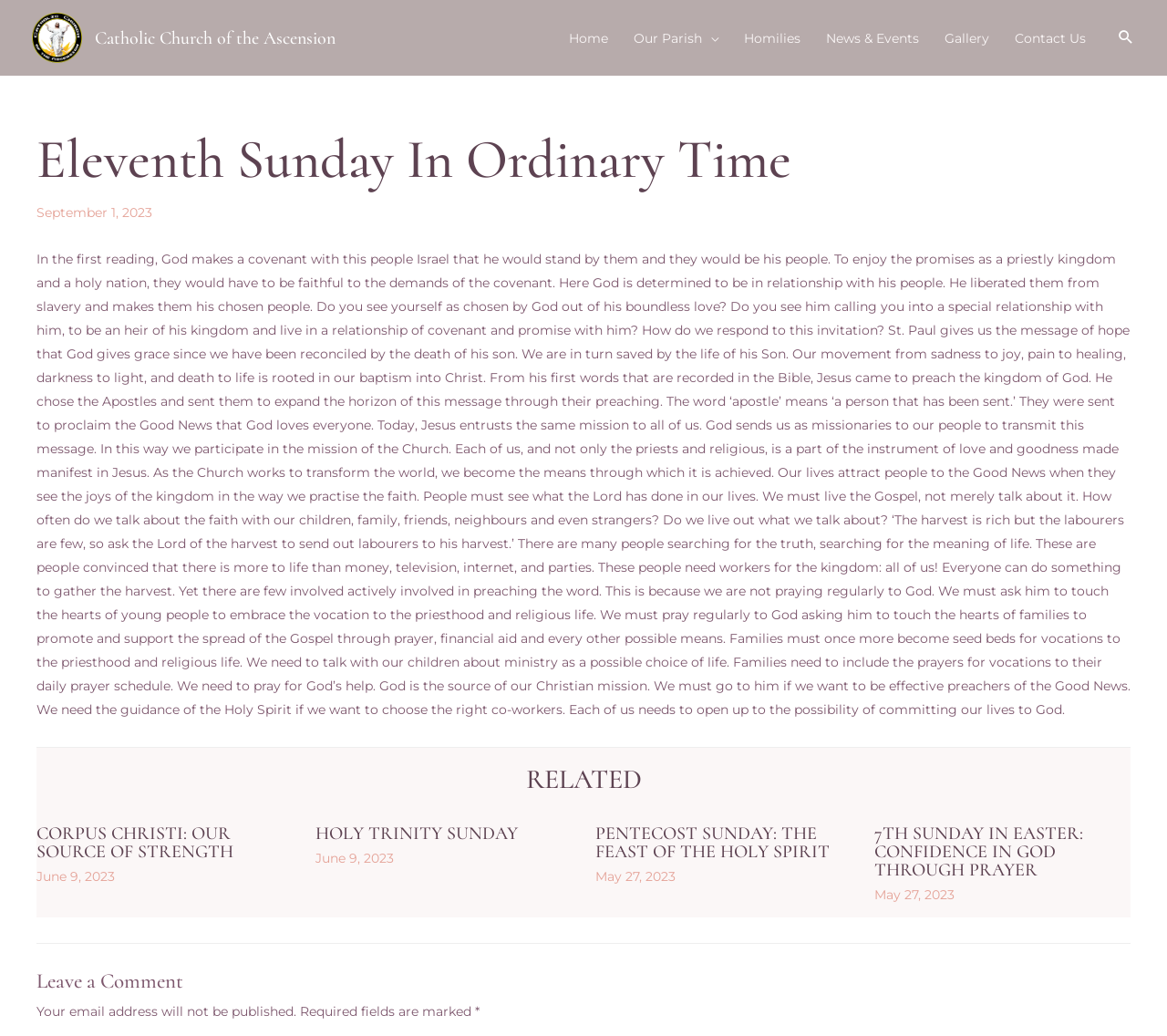Based on the image, please elaborate on the answer to the following question:
What is the name of the church?

Based on the webpage, I found the name of the church by looking at the top-left corner of the webpage, where it says 'Eleventh Sunday In Ordinary Time – Catholic Church of the Ascension'. This suggests that the webpage is related to the Catholic Church of the Ascension.